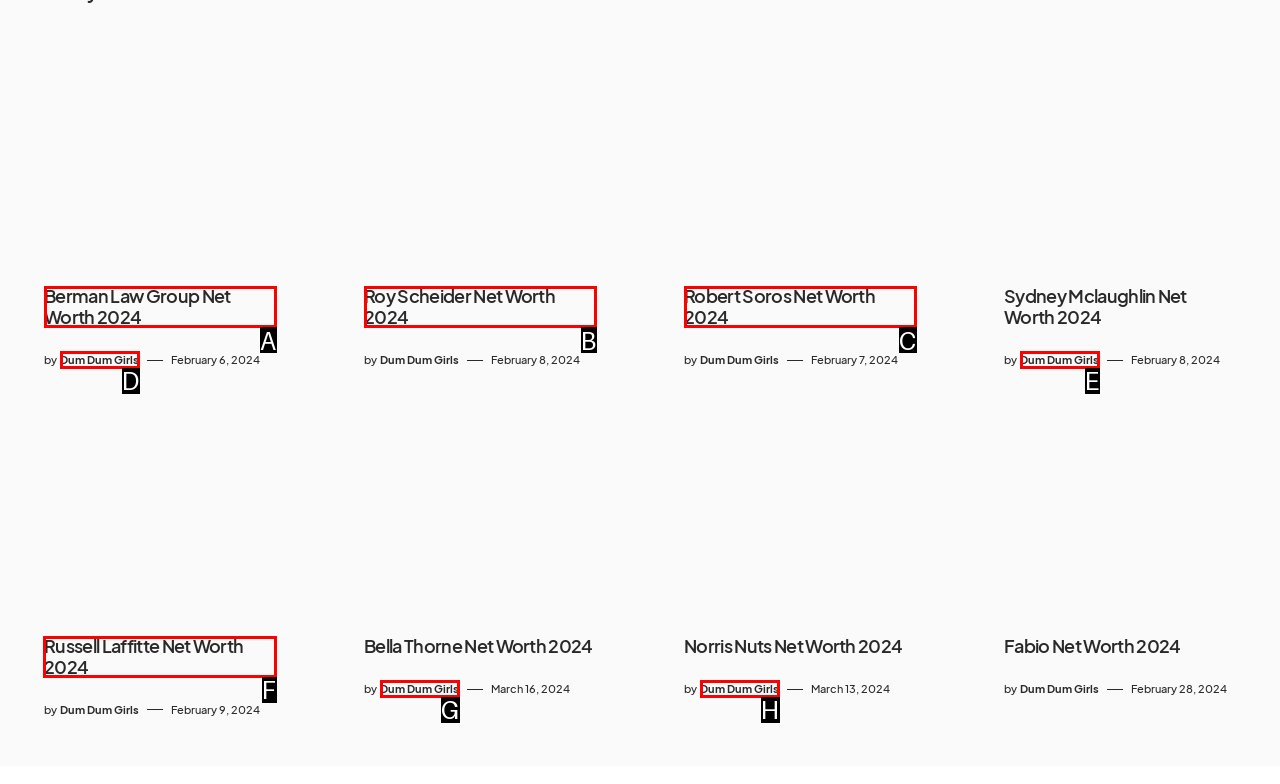Identify which lettered option to click to carry out the task: View Russell Laffitte Net Worth 2024. Provide the letter as your answer.

F